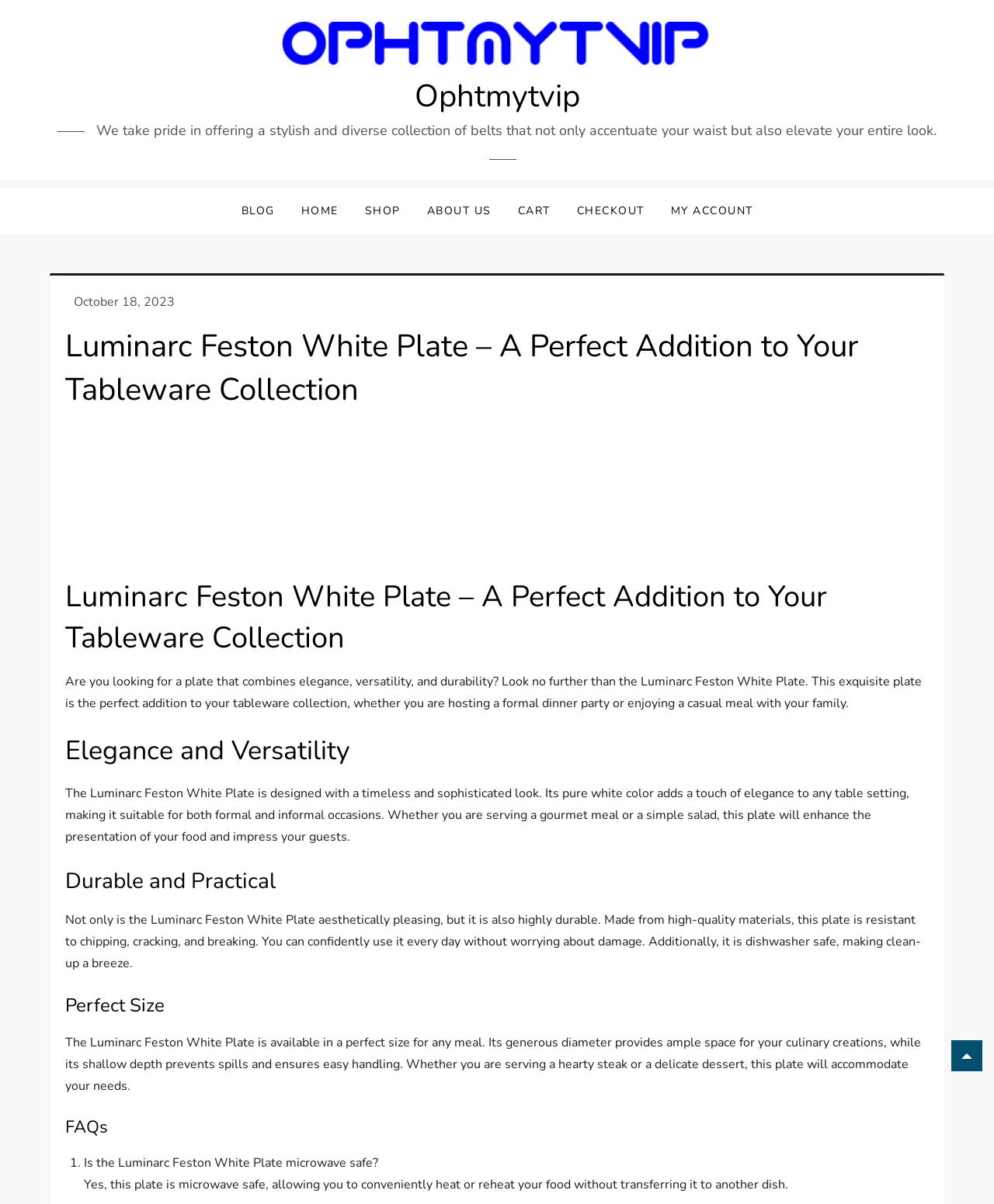Identify the main heading from the webpage and provide its text content.

Luminarc Feston White Plate – A Perfect Addition to Your Tableware Collection